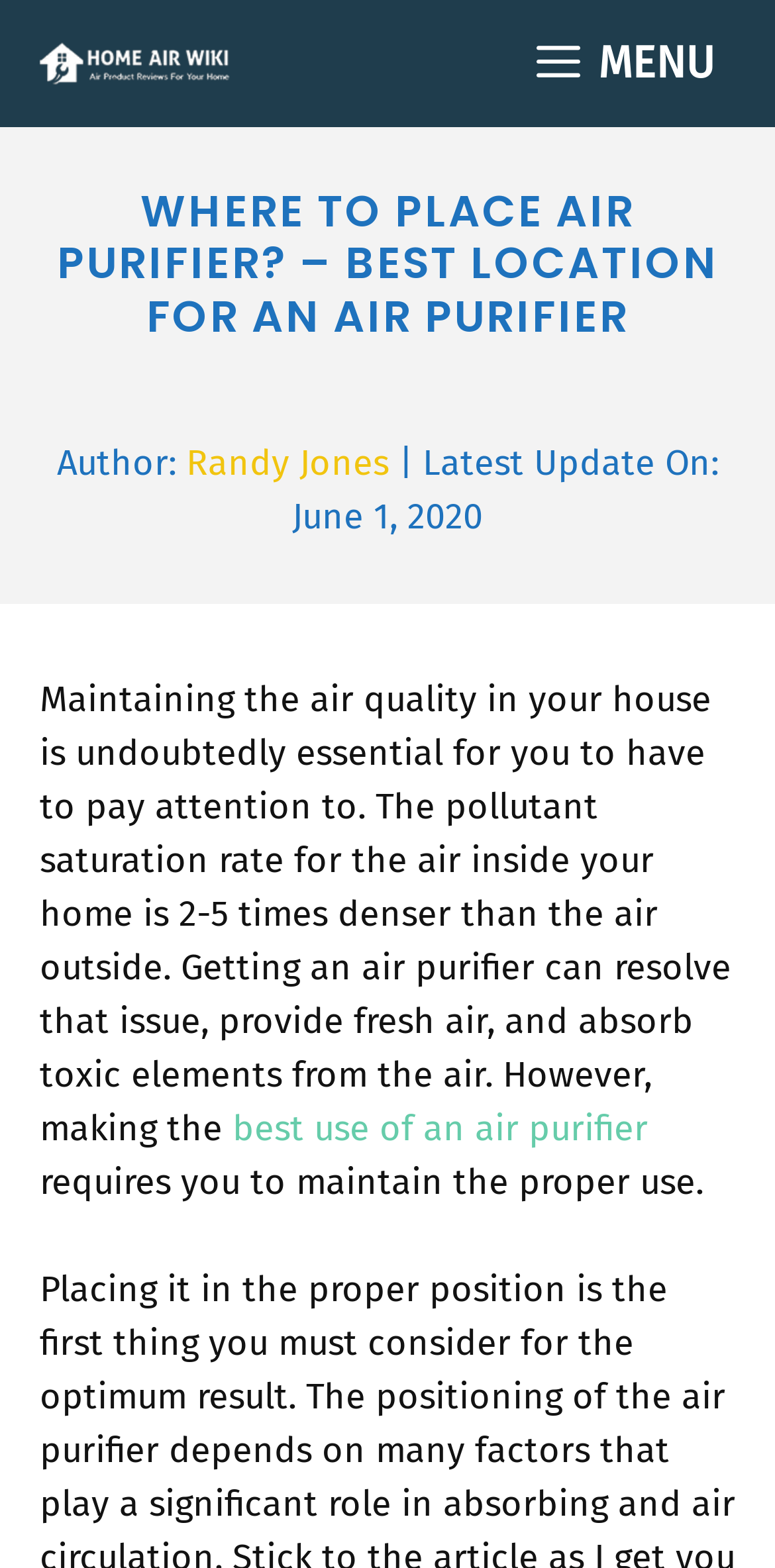Answer the question with a brief word or phrase:
When was the article last updated?

June 1, 2020